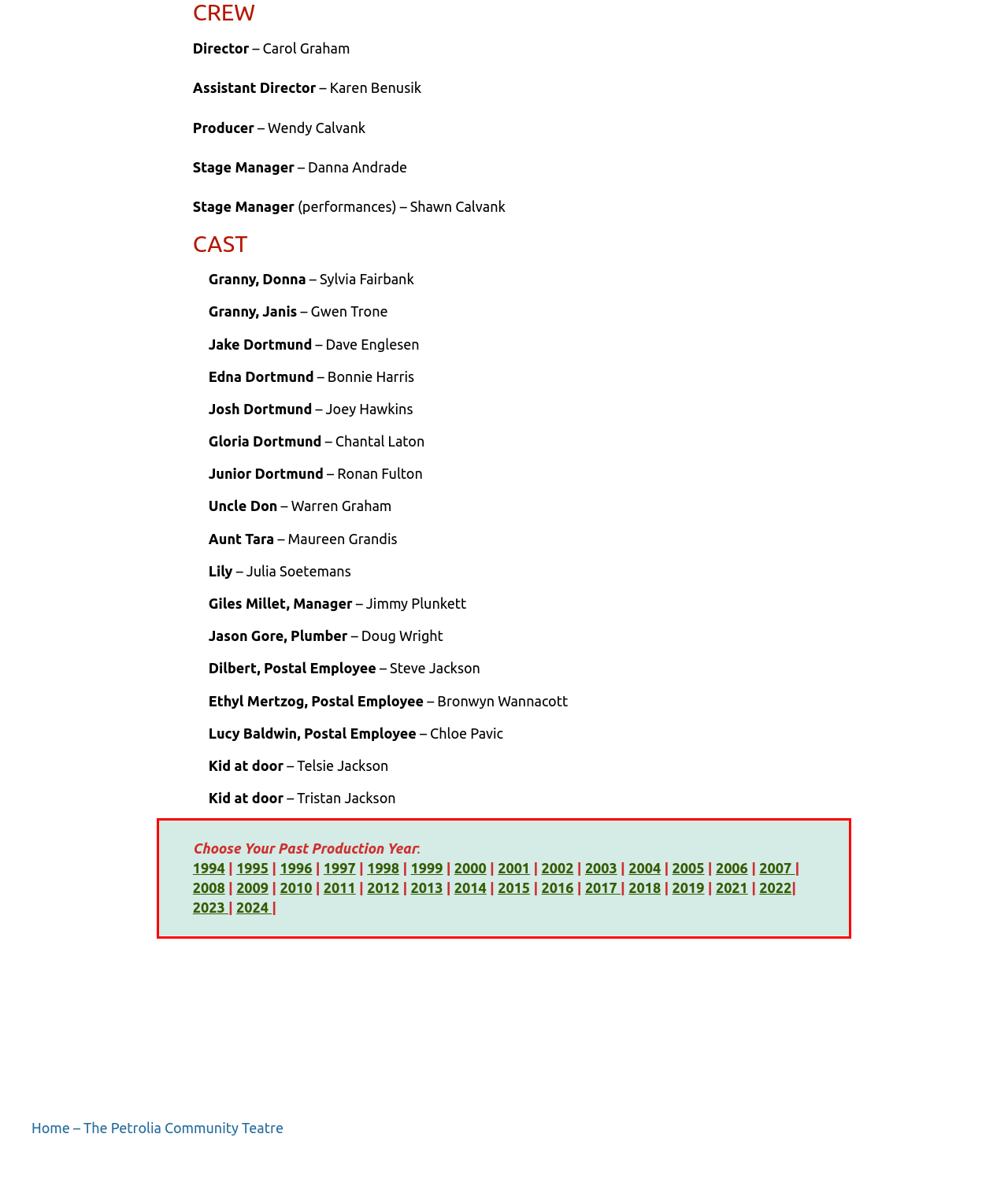You are provided with a screenshot of a webpage featuring a red rectangle bounding box. Extract the text content within this red bounding box using OCR.

Choose Your Past Production Year: 1994 | 1995 | 1996 | 1997 | 1998 | 1999 | 2000 | 2001 | 2002 | 2003 | 2004 | 2005 | 2006 | 2007 | 2008 | 2009 | 2010 | 2011 | 2012 | 2013 | 2014 | 2015 | 2016 | 2017 | 2018 | 2019 | 2021 | 2022| 2023 | 2024 |